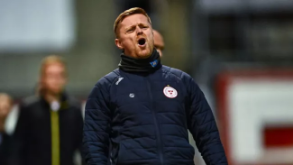What is suggested by the blurred figures in the background?
Please respond to the question thoroughly and include all relevant details.

The blurred figures in the background of the image imply a lively match atmosphere, which is typical of competitive sports events where the crowd is engaged and energetic.